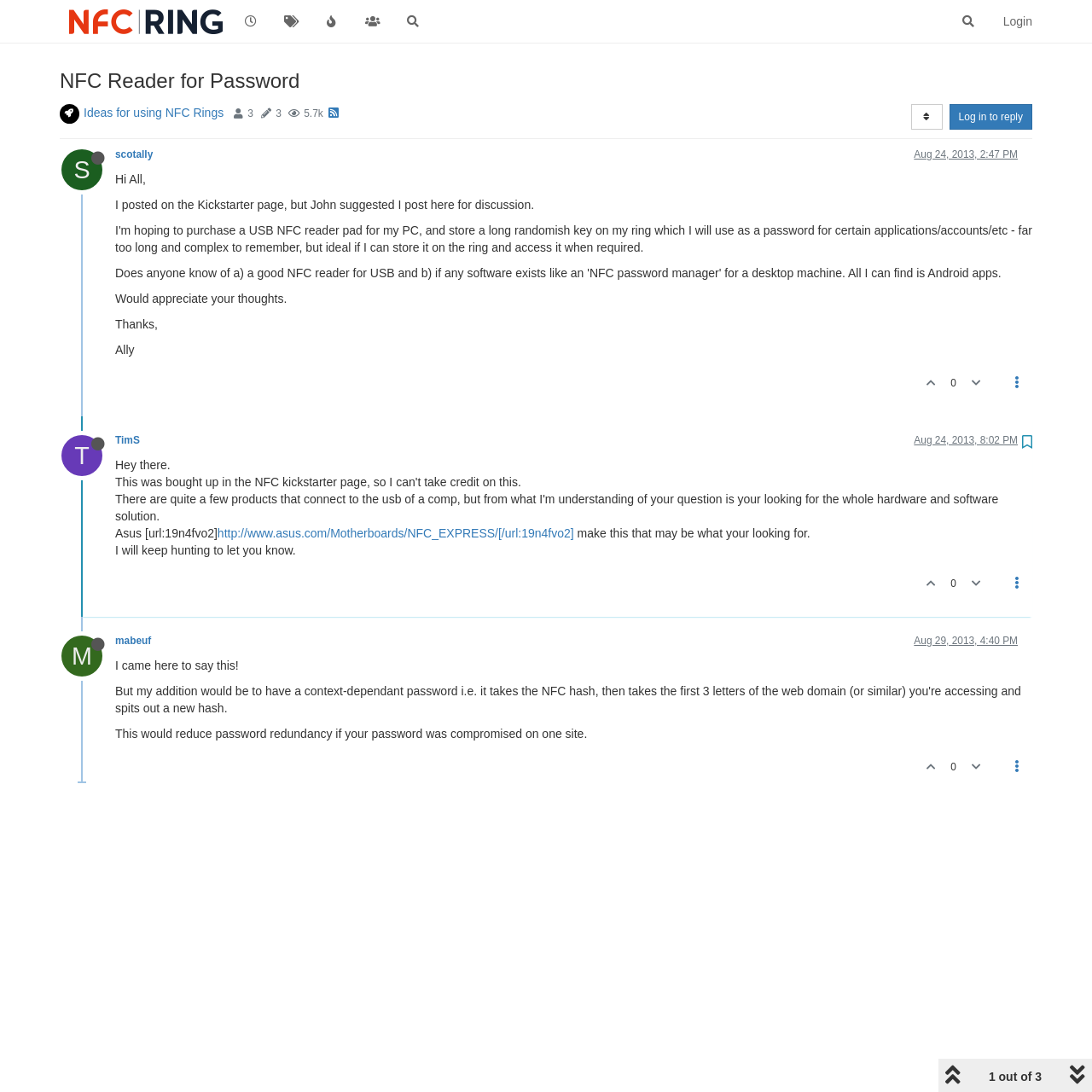How many links are there in the initial post?
Please provide a comprehensive answer to the question based on the webpage screenshot.

I can see that there is one link in the initial post, which is a URL to an Asus motherboard product page that may be relevant to the discussion about NFC Rings.